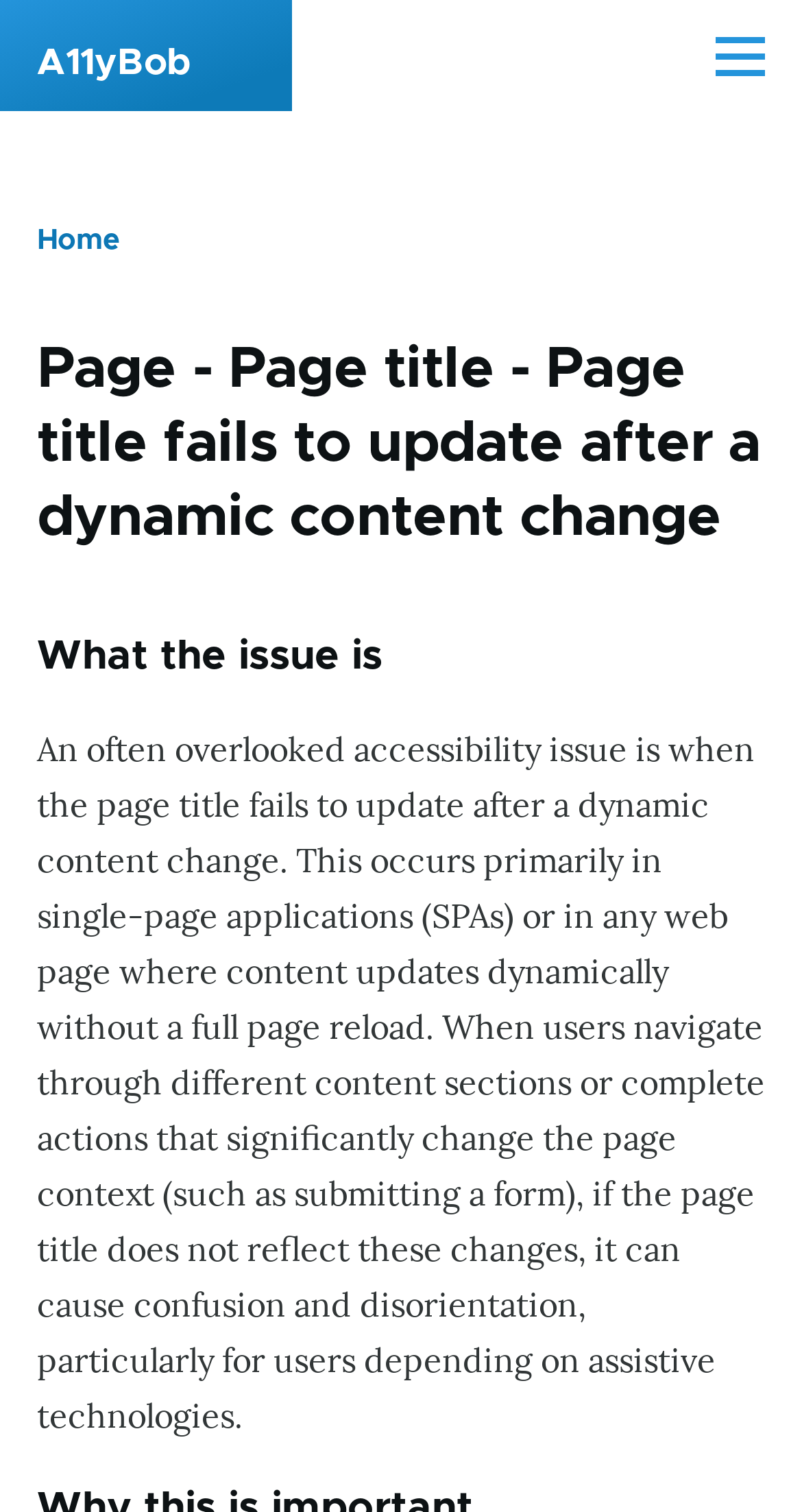Calculate the bounding box coordinates for the UI element based on the following description: "Skip to main content". Ensure the coordinates are four float numbers between 0 and 1, i.e., [left, top, right, bottom].

[0.0, 0.0, 1.0, 0.024]